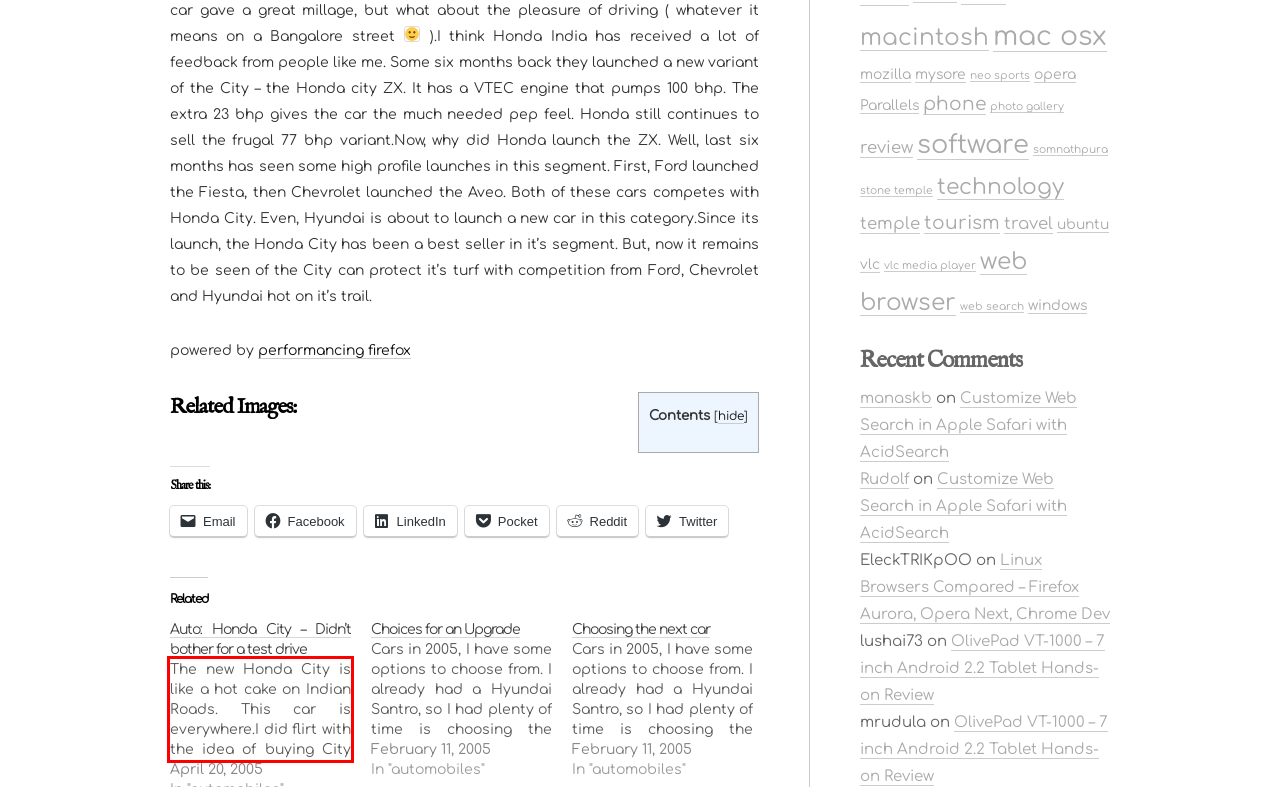Analyze the webpage screenshot and use OCR to recognize the text content in the red bounding box.

The new Honda City is like a hot cake on Indian Roads. This car is everywhere.I did flirt with the idea of buying City for two reasons It is a Honda Car The great milage everyone talks of.As I looked at the specs, it just had 77 bhp. On a…